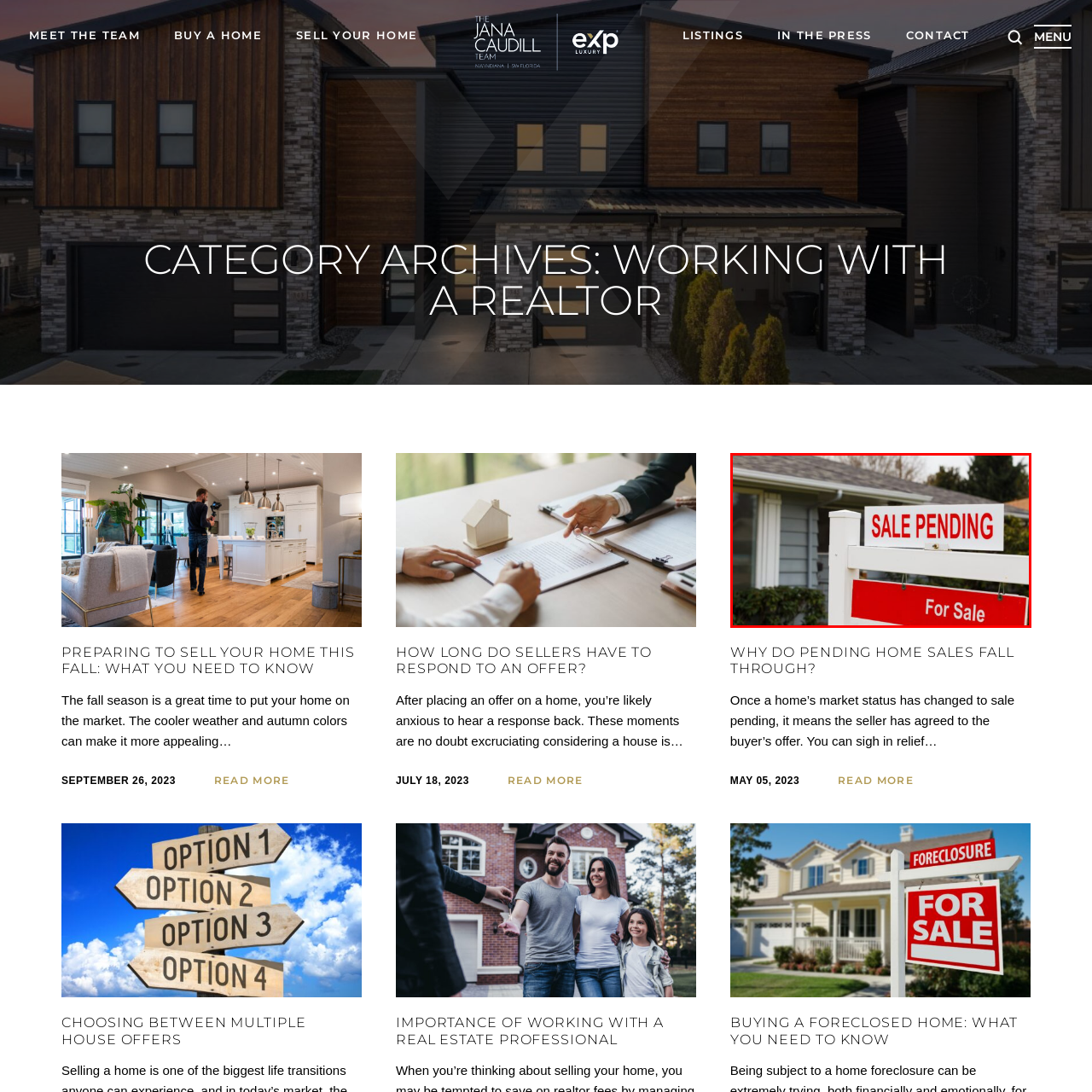Provide a thorough description of the scene captured within the red rectangle.

The image features a "Sale Pending" sign prominently displayed in front of a house, signaling that an offer has been accepted and the property is no longer actively on the market. The sign is positioned above a red "For Sale" banner, indicating a recent change in the home's status. This imagery typically represents a pivotal moment in real estate transactions, where potential buyers may feel a mix of hope and urgency as they await further developments. The house in the background, with its light blue siding and neatly trimmed greenery, adds a welcoming touch, emphasizing the appeal of the property to prospective buyers. Overall, the image encapsulates the significance of a home moving toward a sale, suggesting optimism in the home-buying journey.